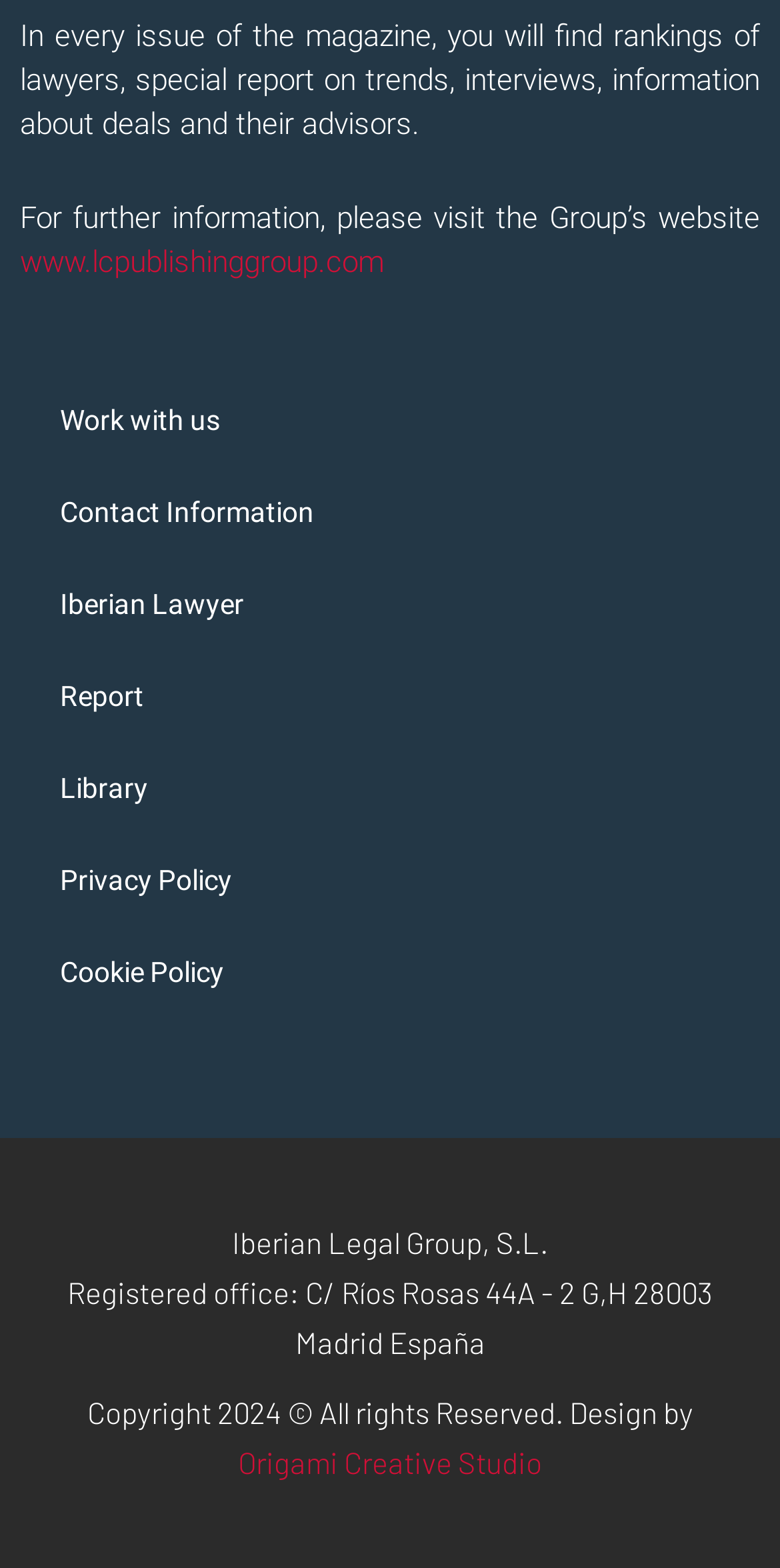Please provide a detailed answer to the question below by examining the image:
What is the name of the publication?

The link element with the text 'Iberian Lawyer' suggests that it is the name of the publication or magazine, which is the main focus of the website.